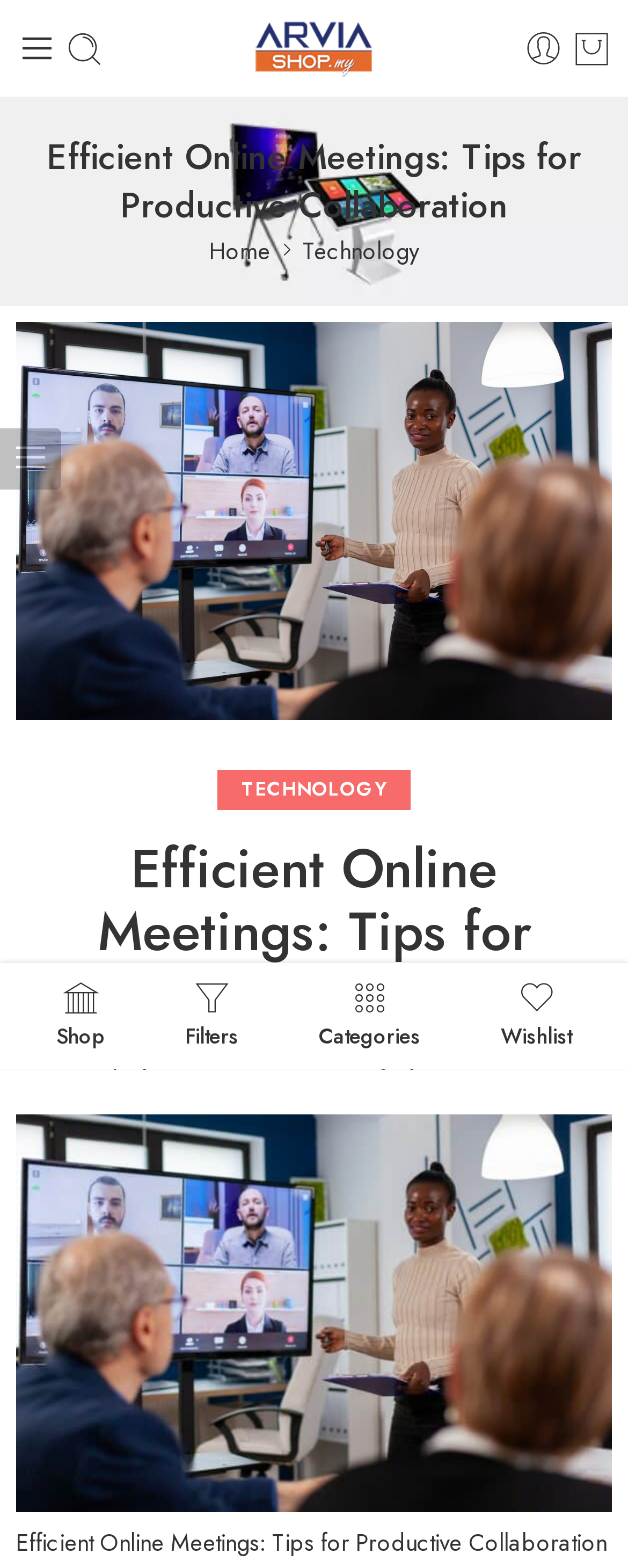Determine the bounding box for the described UI element: "July 24, 2023".

[0.61, 0.662, 0.841, 0.684]